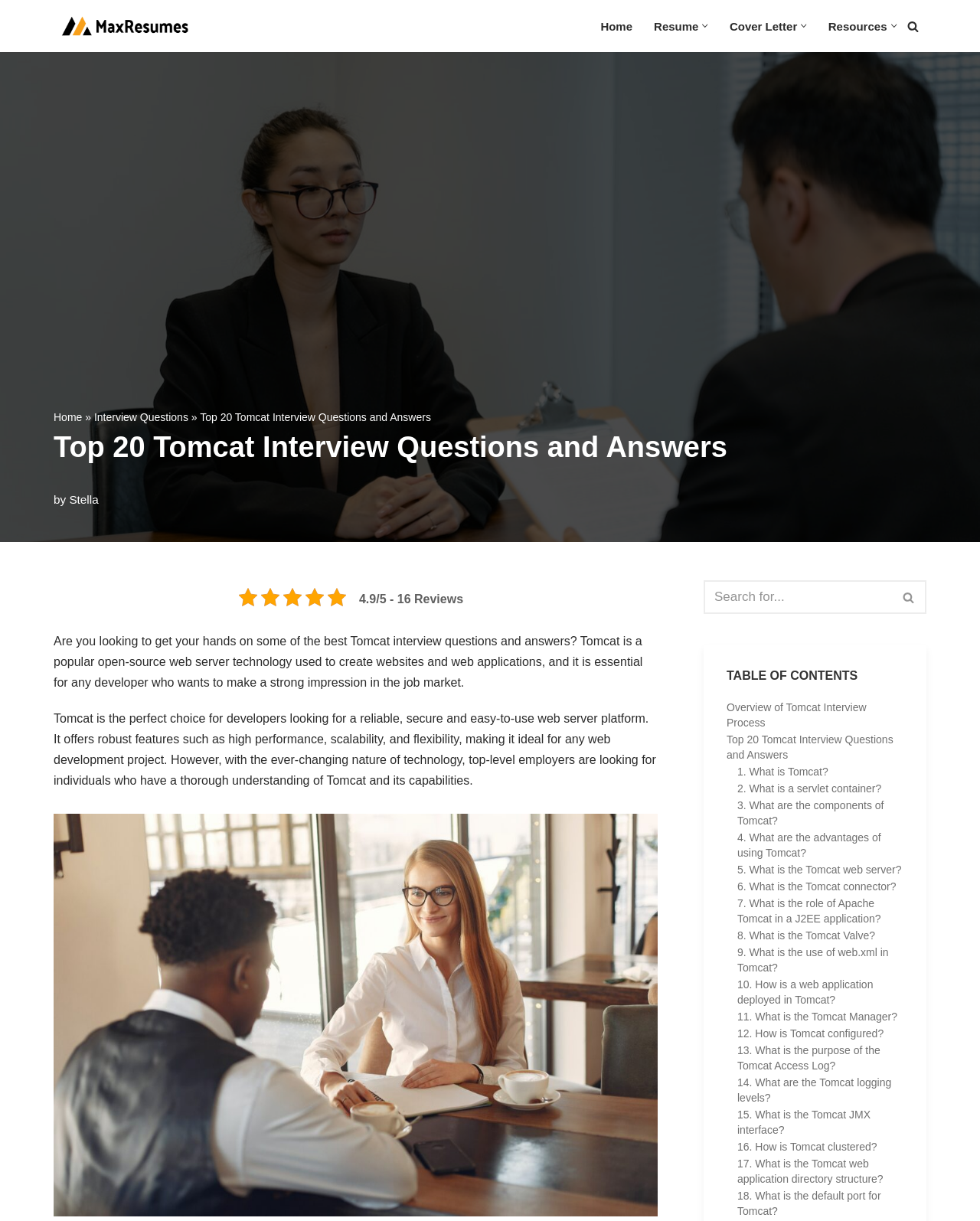Find the bounding box coordinates of the clickable element required to execute the following instruction: "Open the 'Resources' submenu". Provide the coordinates as four float numbers between 0 and 1, i.e., [left, top, right, bottom].

[0.845, 0.014, 0.905, 0.029]